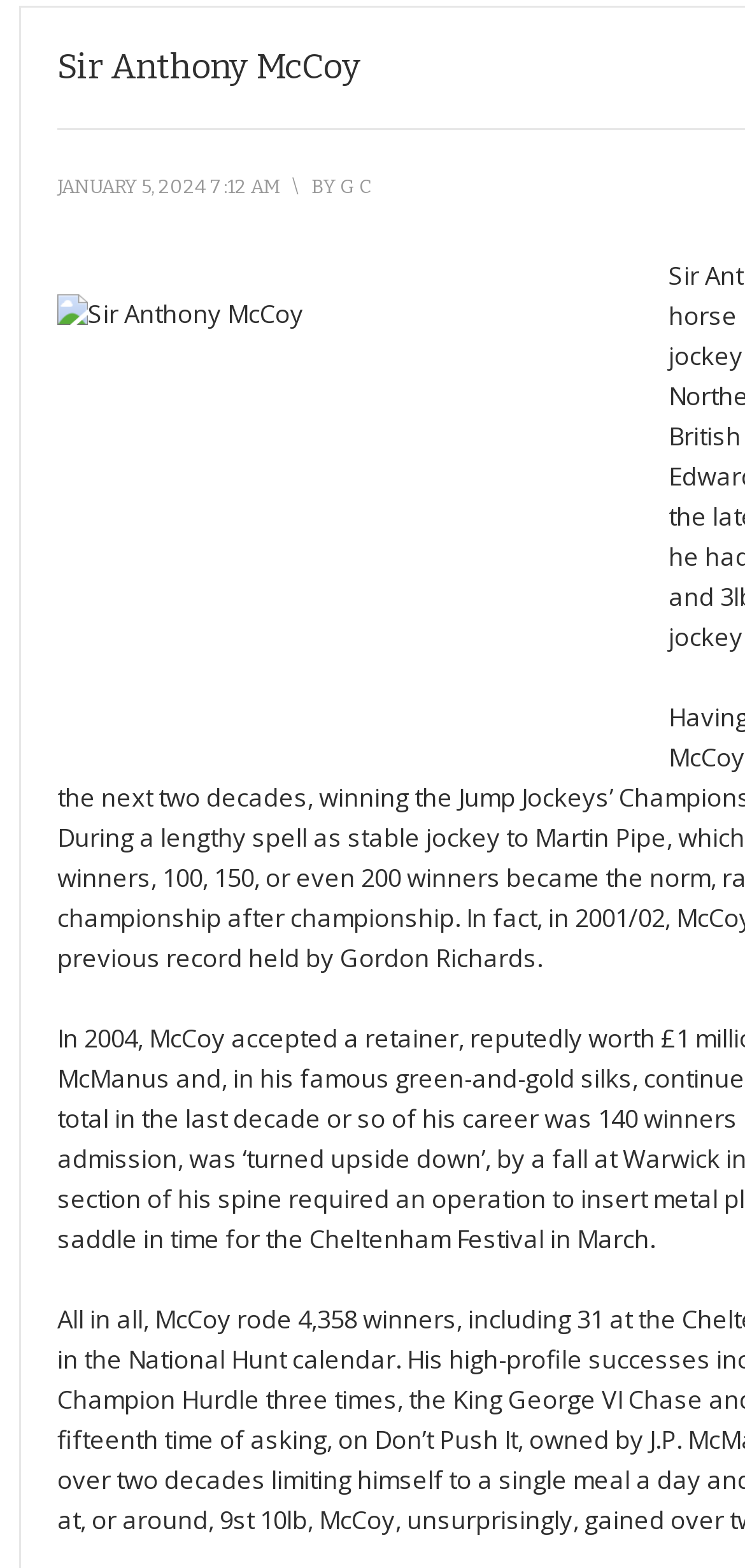Identify and provide the bounding box for the element described by: "Sir Anthony McCoy".

[0.077, 0.029, 0.485, 0.056]